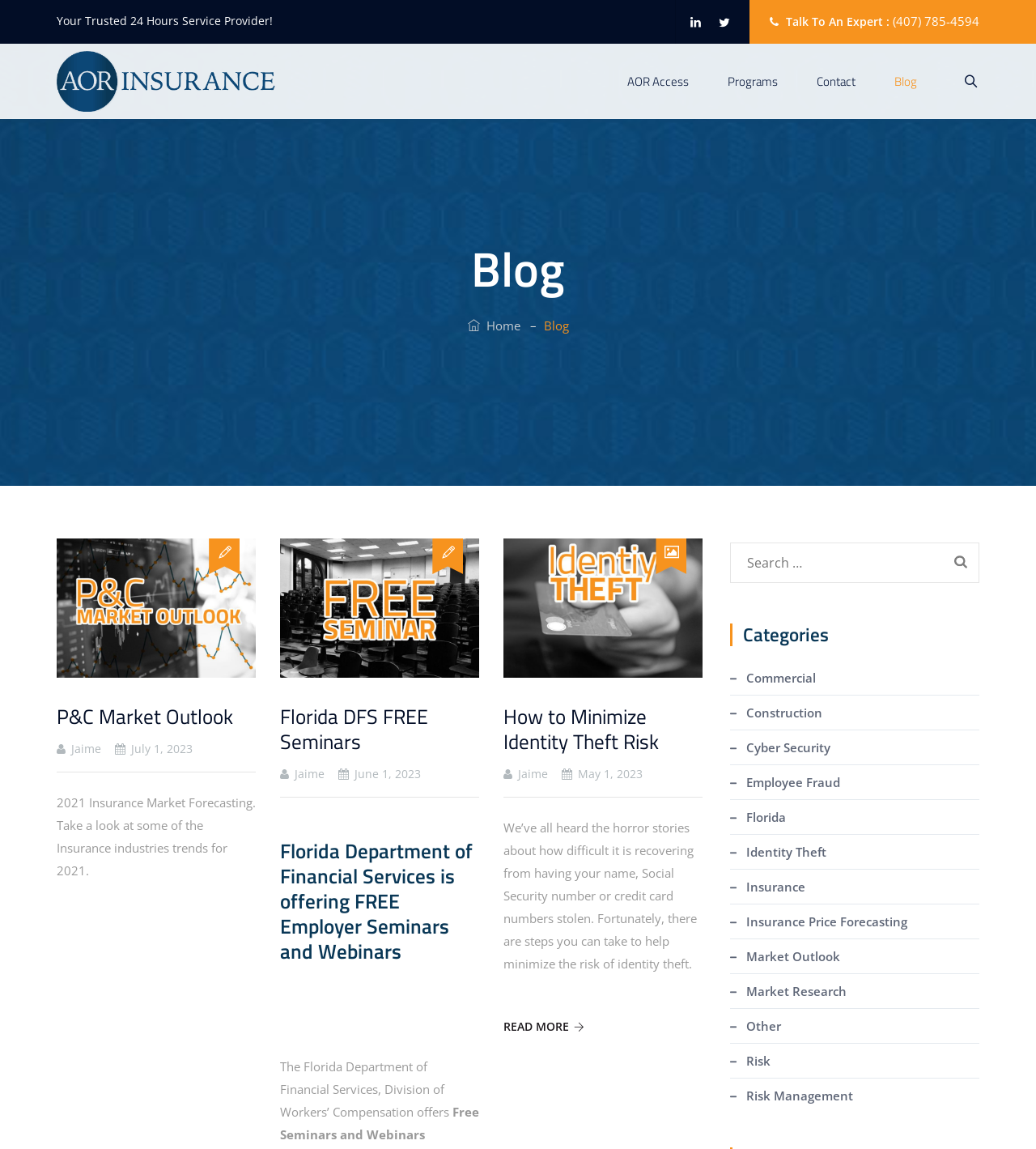Kindly provide the bounding box coordinates of the section you need to click on to fulfill the given instruction: "Read the 'P&C Market Outlook' article".

[0.055, 0.613, 0.247, 0.635]